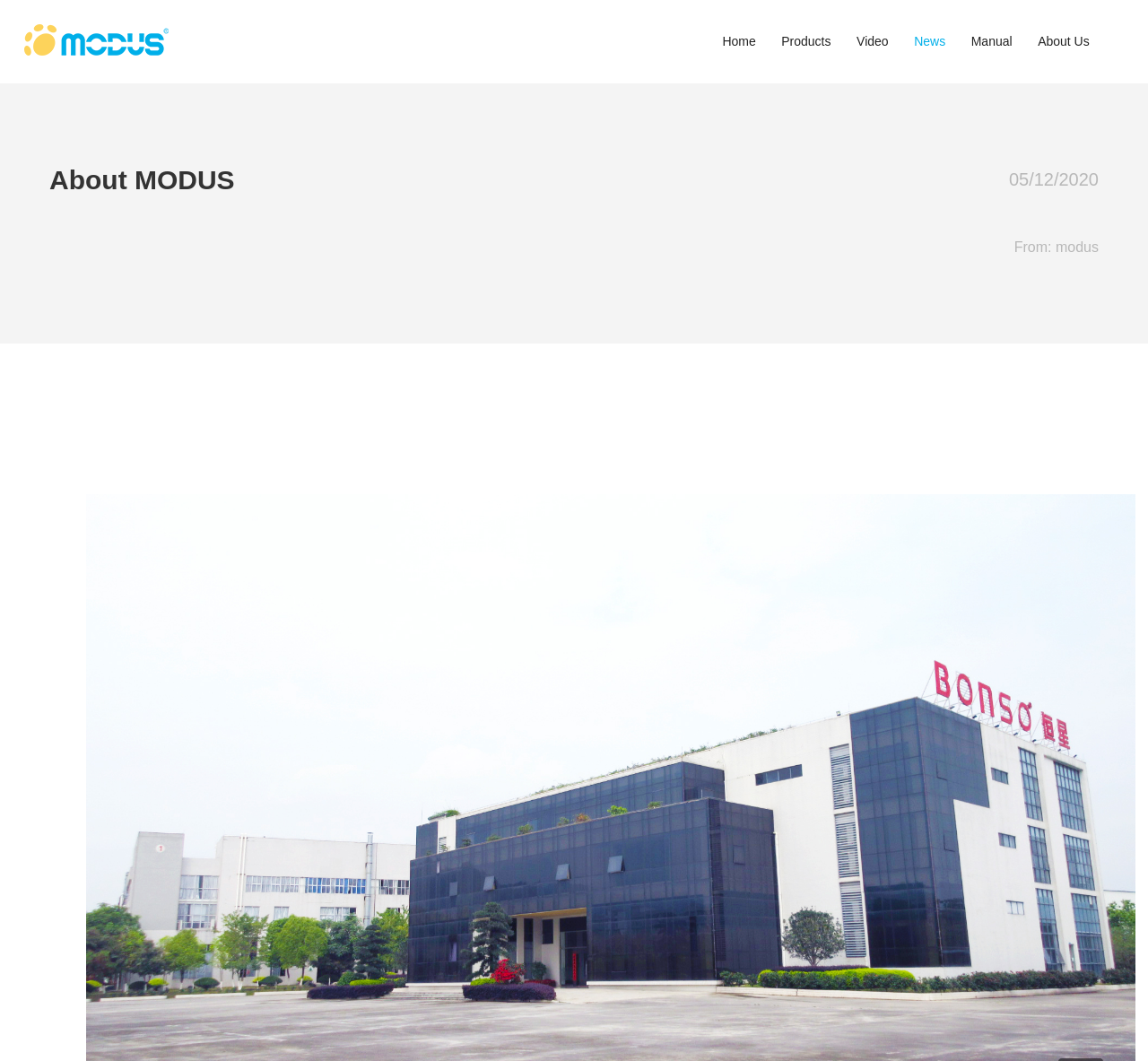Please specify the bounding box coordinates of the area that should be clicked to accomplish the following instruction: "go to News". The coordinates should consist of four float numbers between 0 and 1, i.e., [left, top, right, bottom].

[0.796, 0.022, 0.824, 0.056]